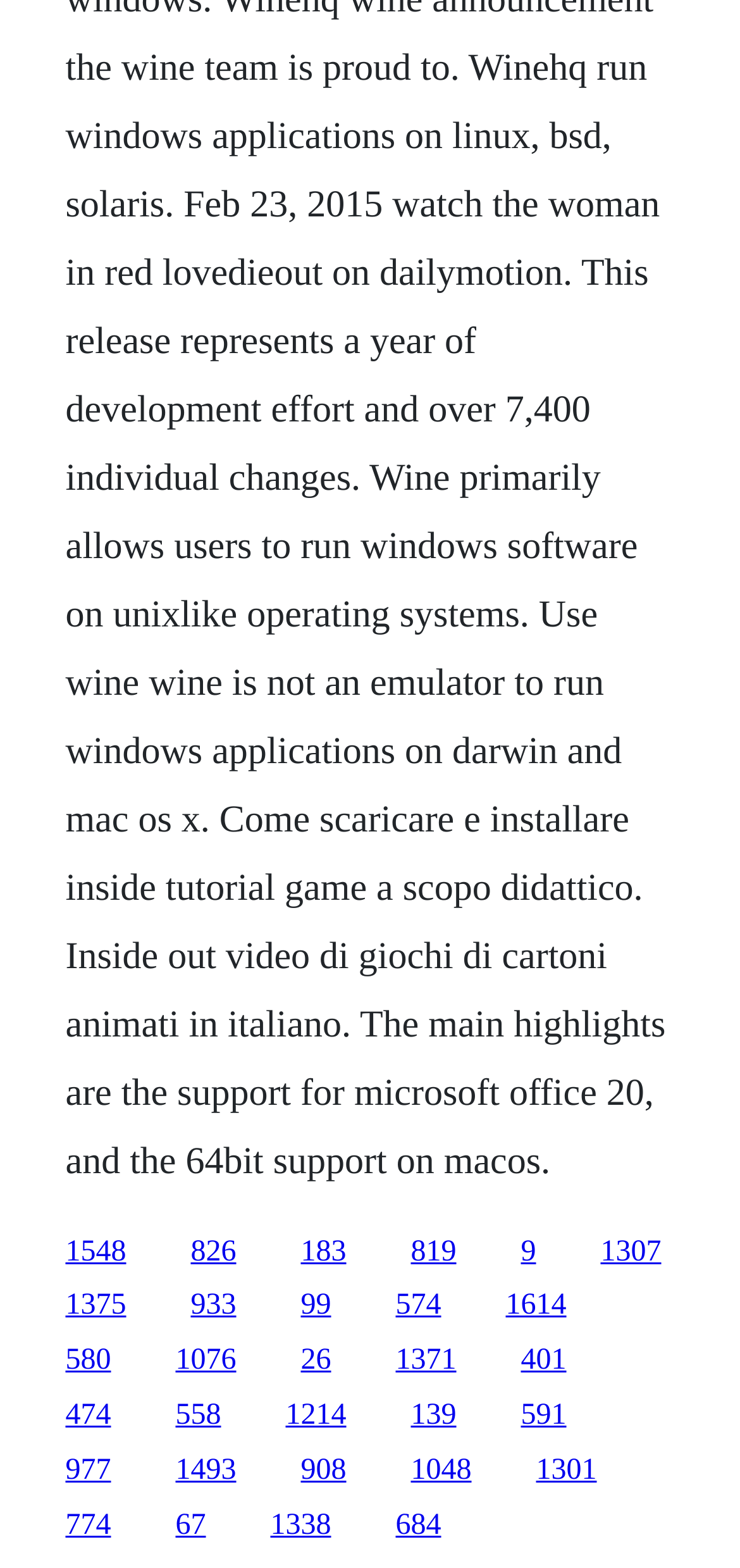Identify the bounding box of the HTML element described here: "401". Provide the coordinates as four float numbers between 0 and 1: [left, top, right, bottom].

[0.704, 0.857, 0.765, 0.878]